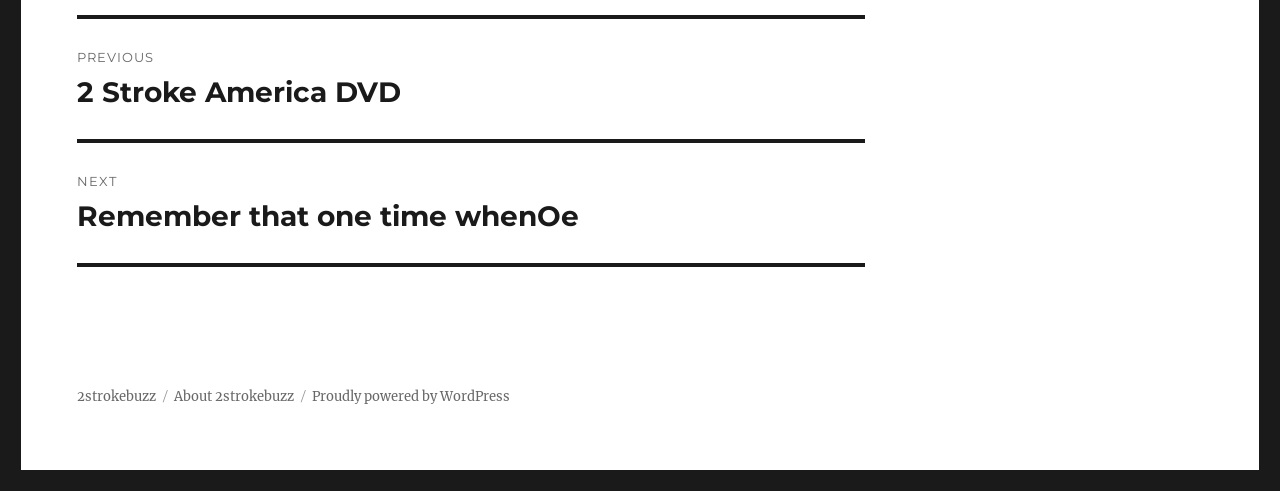Please answer the following question as detailed as possible based on the image: 
How many navigation links are at the top of the webpage?

There are two navigation links at the top of the webpage, 'Previous post: 2 Stroke America DVD' and 'Next post: Remember that one time whenOe', which are used to navigate between posts.